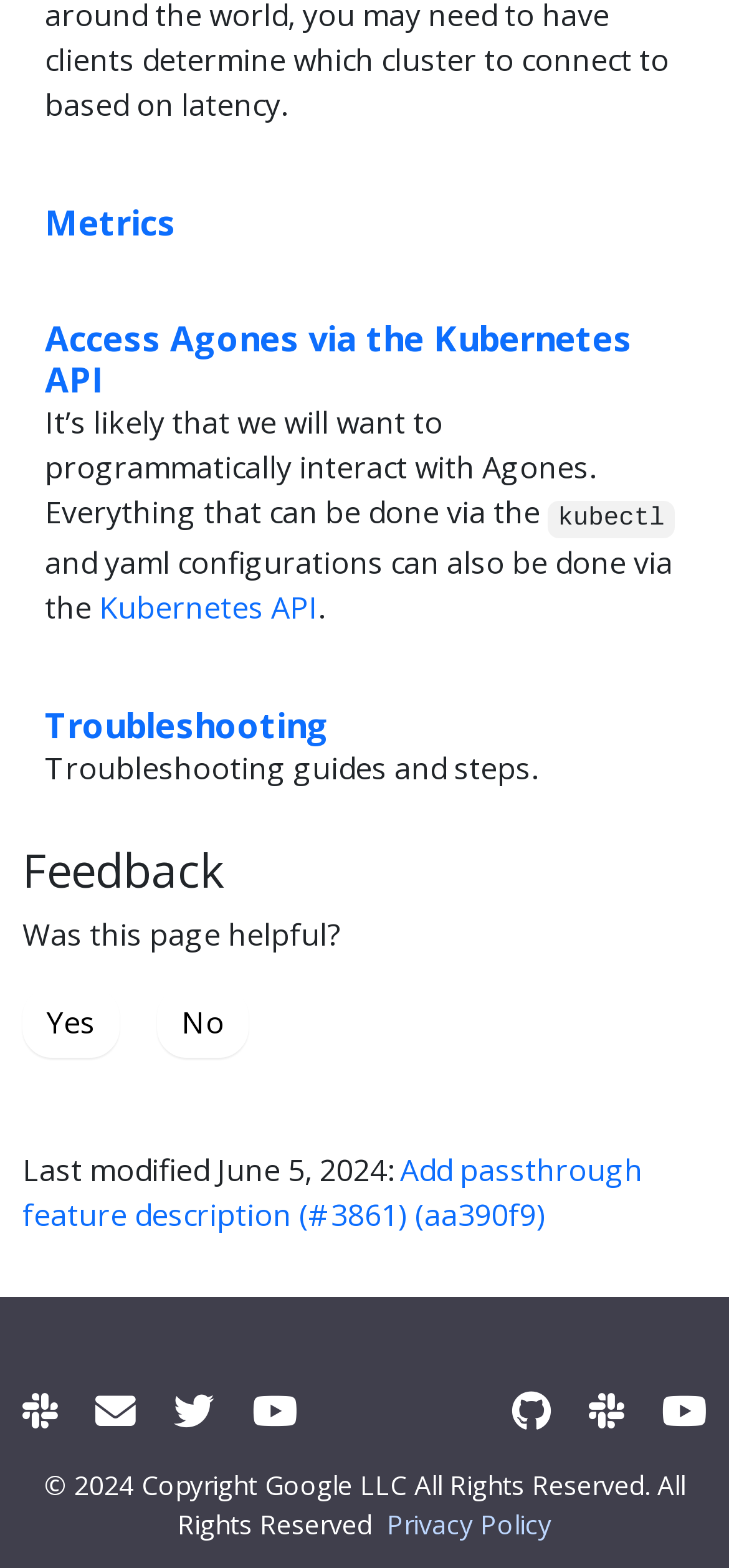Please specify the bounding box coordinates of the clickable section necessary to execute the following command: "Click on Yes".

[0.031, 0.63, 0.164, 0.675]